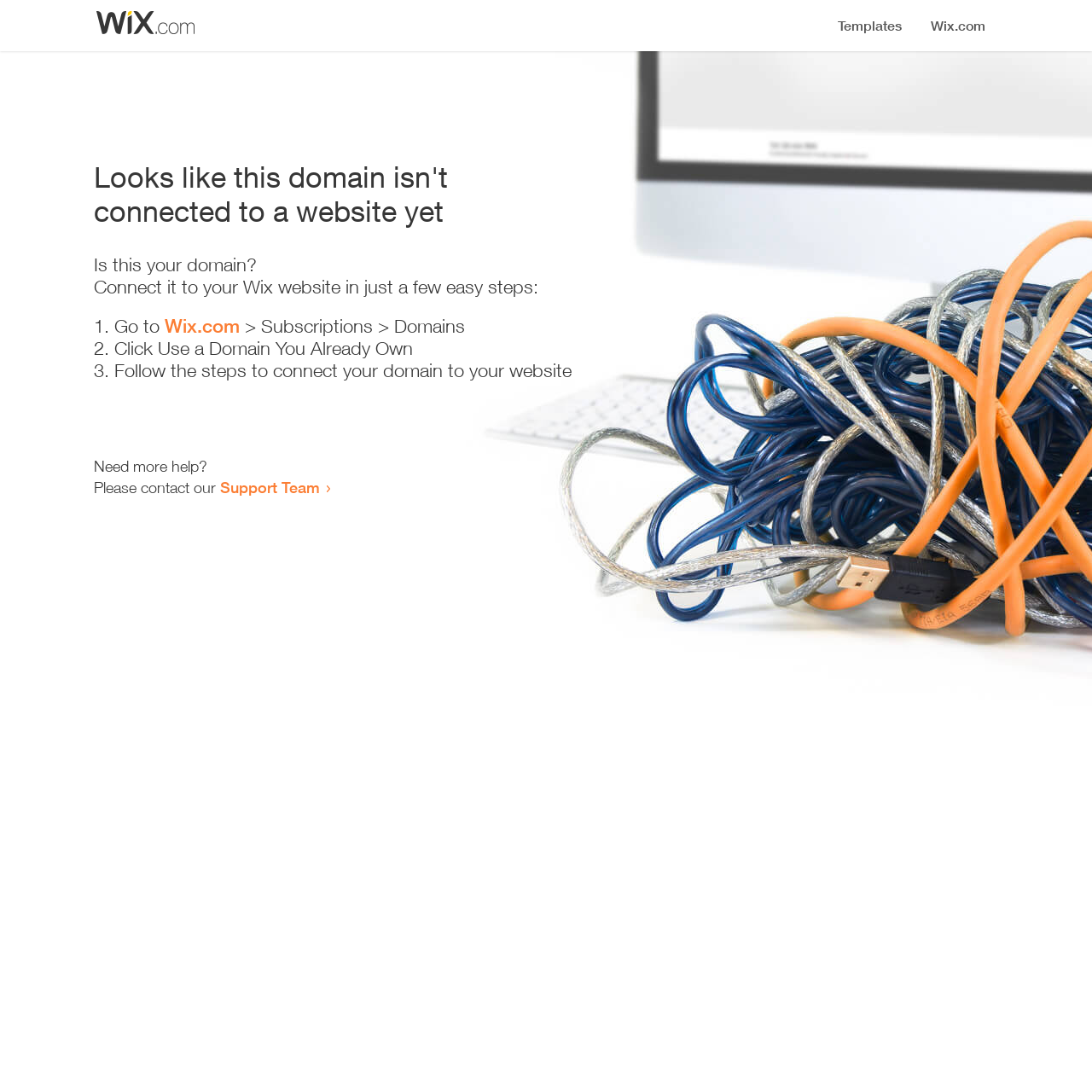Identify and provide the text content of the webpage's primary headline.

Looks like this domain isn't
connected to a website yet